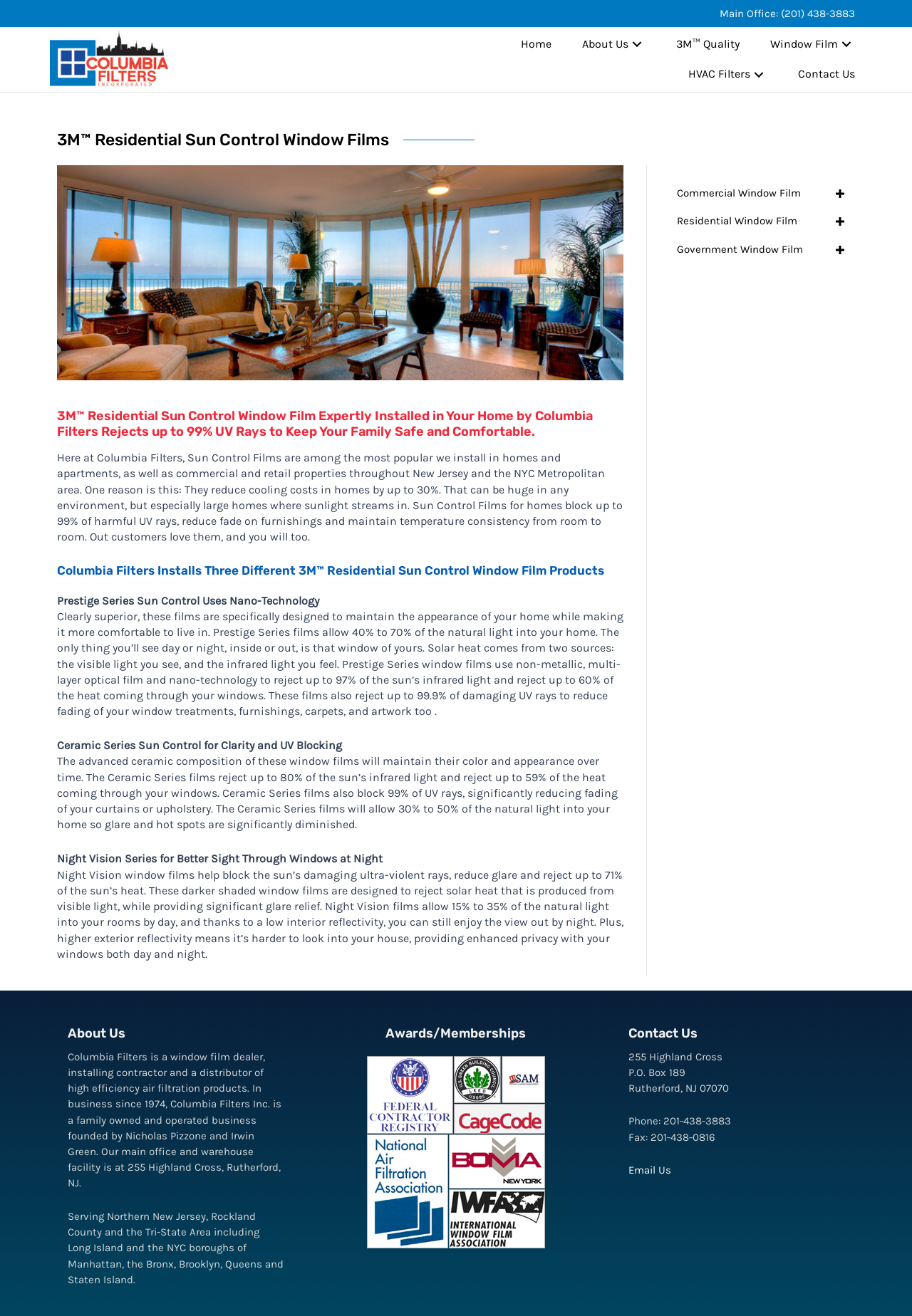What is the address of Columbia Filters' main office and warehouse facility?
Answer the question with a thorough and detailed explanation.

I found this information by looking at the bottom of the webpage, where it says 'Our main office and warehouse facility is at 255 Highland Cross, Rutherford, NJ'.